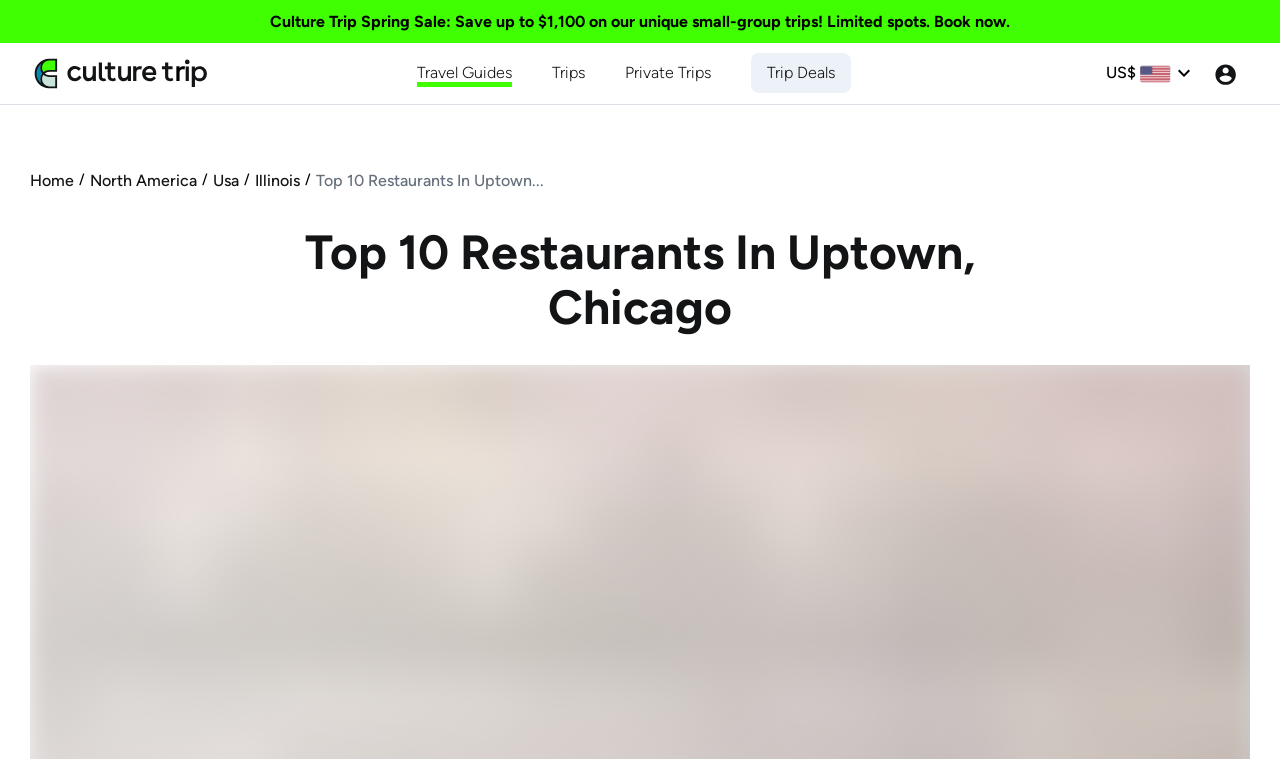Locate the bounding box coordinates of the clickable region to complete the following instruction: "Browse Travel Guides."

[0.326, 0.081, 0.4, 0.111]